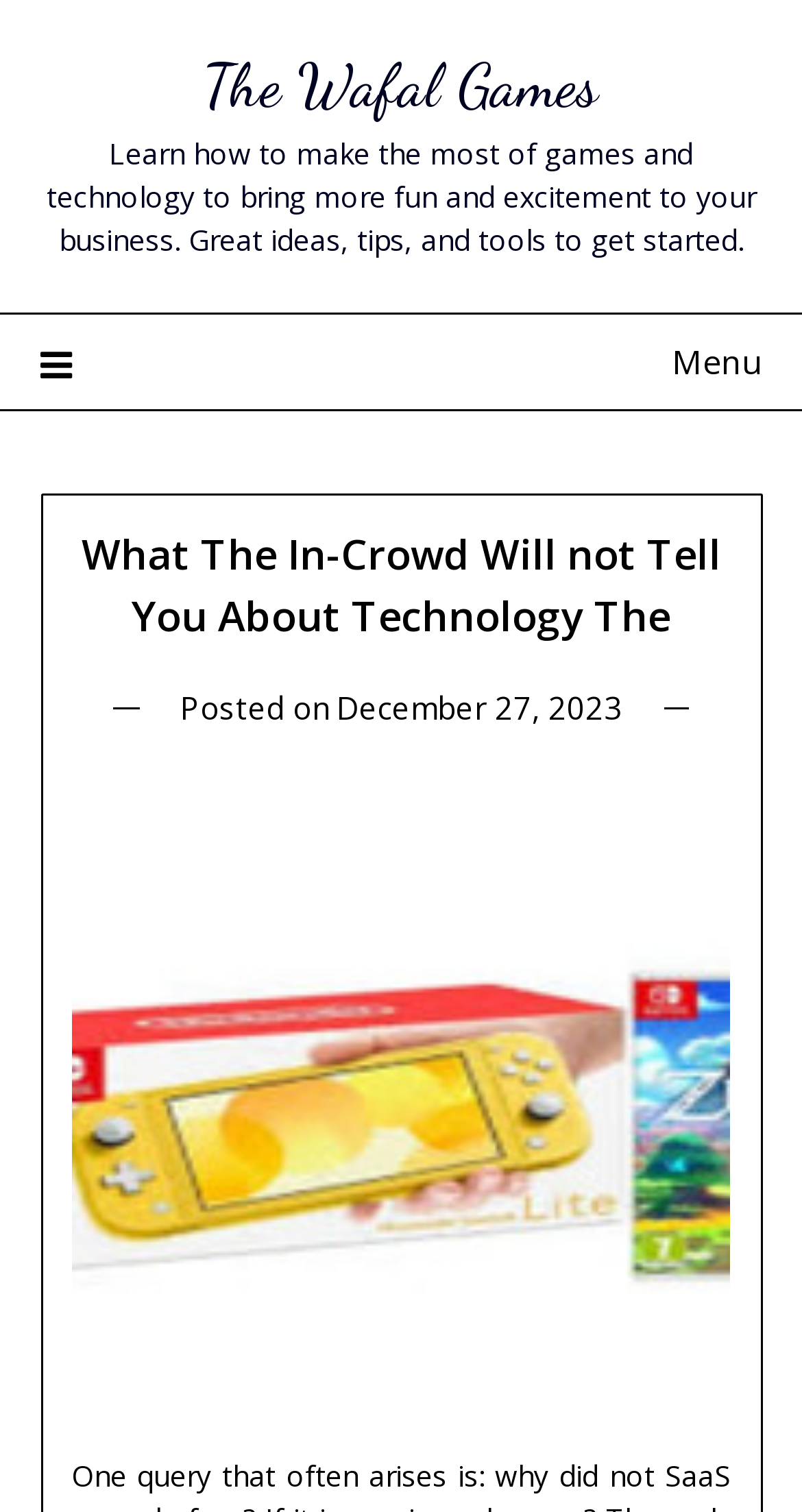Answer briefly with one word or phrase:
What is the topic of the article?

Technology